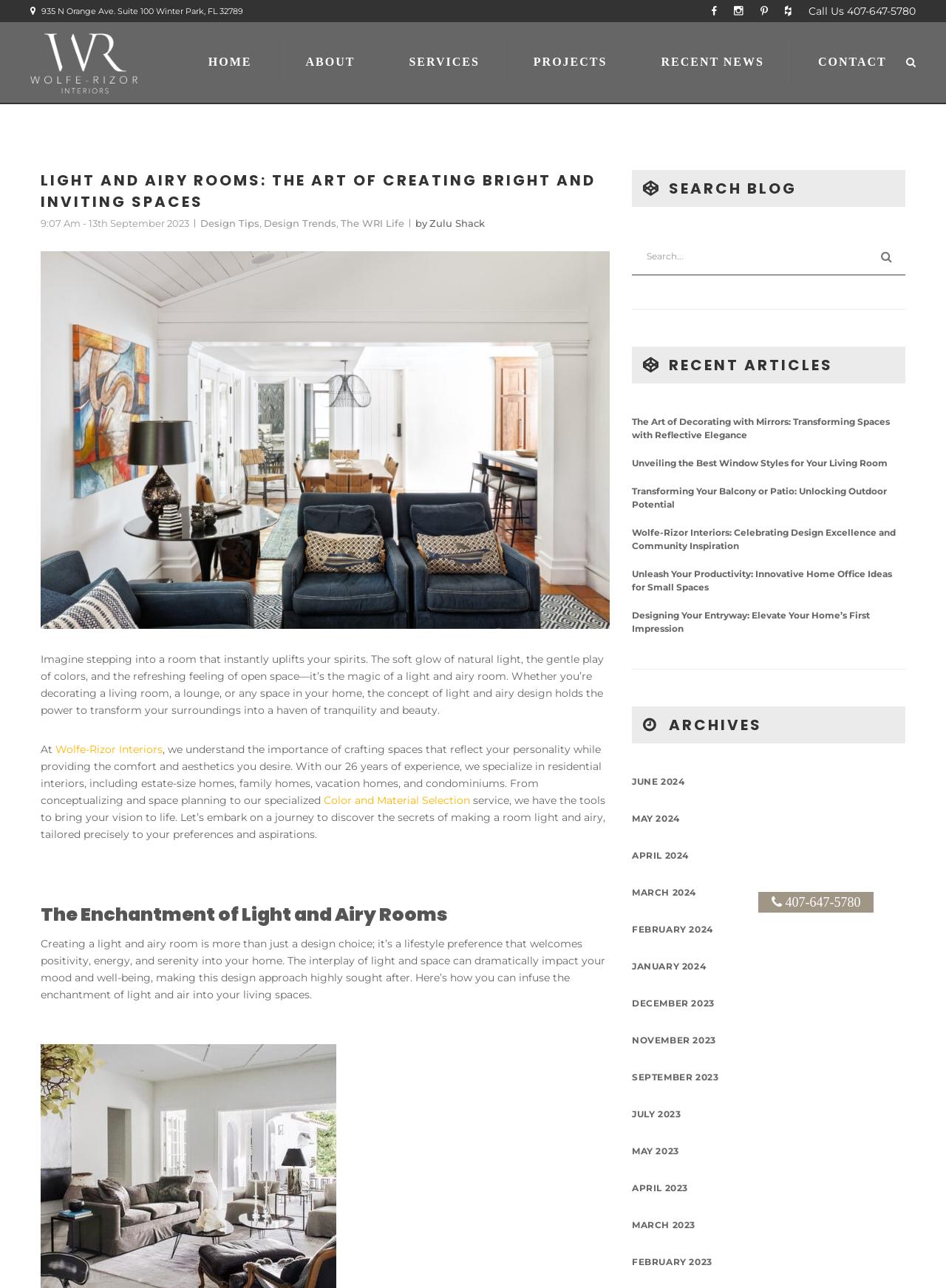Indicate the bounding box coordinates of the clickable region to achieve the following instruction: "Read the 'Design Tips' article."

[0.212, 0.169, 0.274, 0.178]